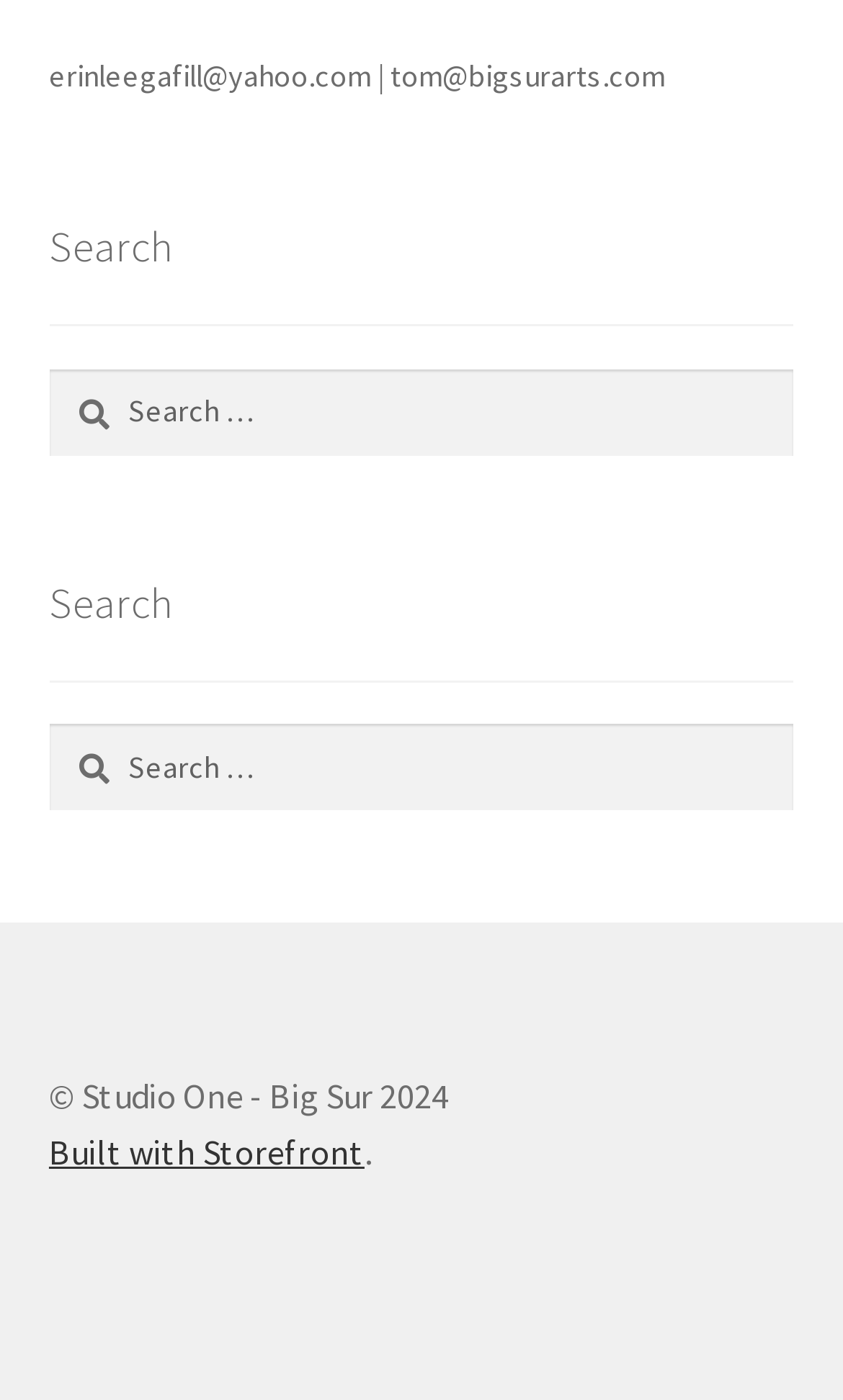What is the email address of Erin Lee?
Based on the screenshot, provide a one-word or short-phrase response.

erinleegafill@yahoo.com